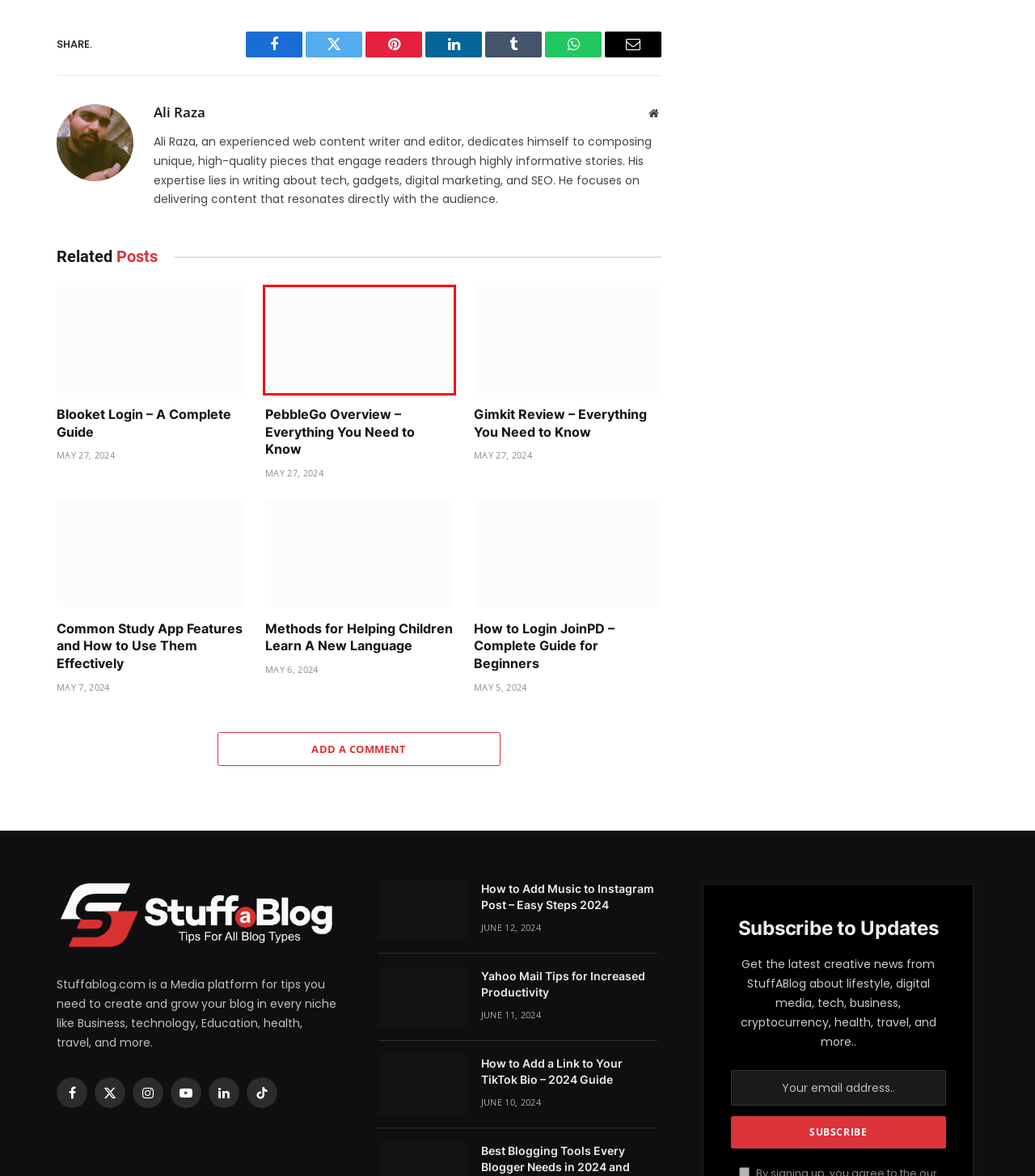A screenshot of a webpage is given, marked with a red bounding box around a UI element. Please select the most appropriate webpage description that fits the new page after clicking the highlighted element. Here are the candidates:
A. Types Of Digital Marketing That Benefits The Most
B. Gimkit Review - Everything You Need to Know
C. How to Login JoinPD - Complete Guide for Beginners
D. Blooket Login - A Complete Guide
E. Common Study App Features and How to Use Them Effectively
F. Methods for Helping Children Learn A New Language
G. PebbleGo Overview - Everything You Need to Know
H. MyAsianTV - Detailed Features and How to Access

G